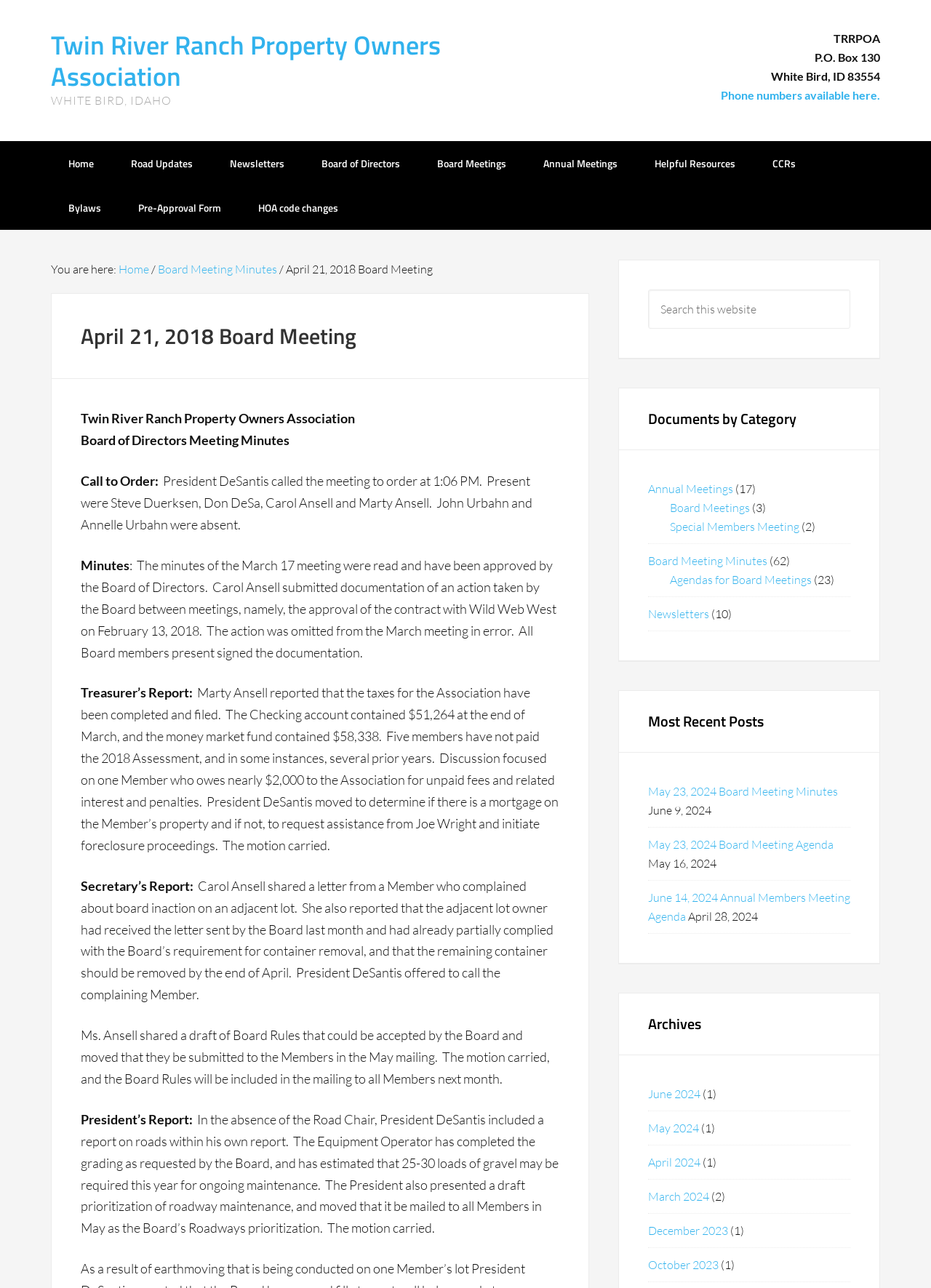Please find the bounding box coordinates of the element that needs to be clicked to perform the following instruction: "Click on the 'Home' link". The bounding box coordinates should be four float numbers between 0 and 1, represented as [left, top, right, bottom].

[0.055, 0.11, 0.12, 0.144]